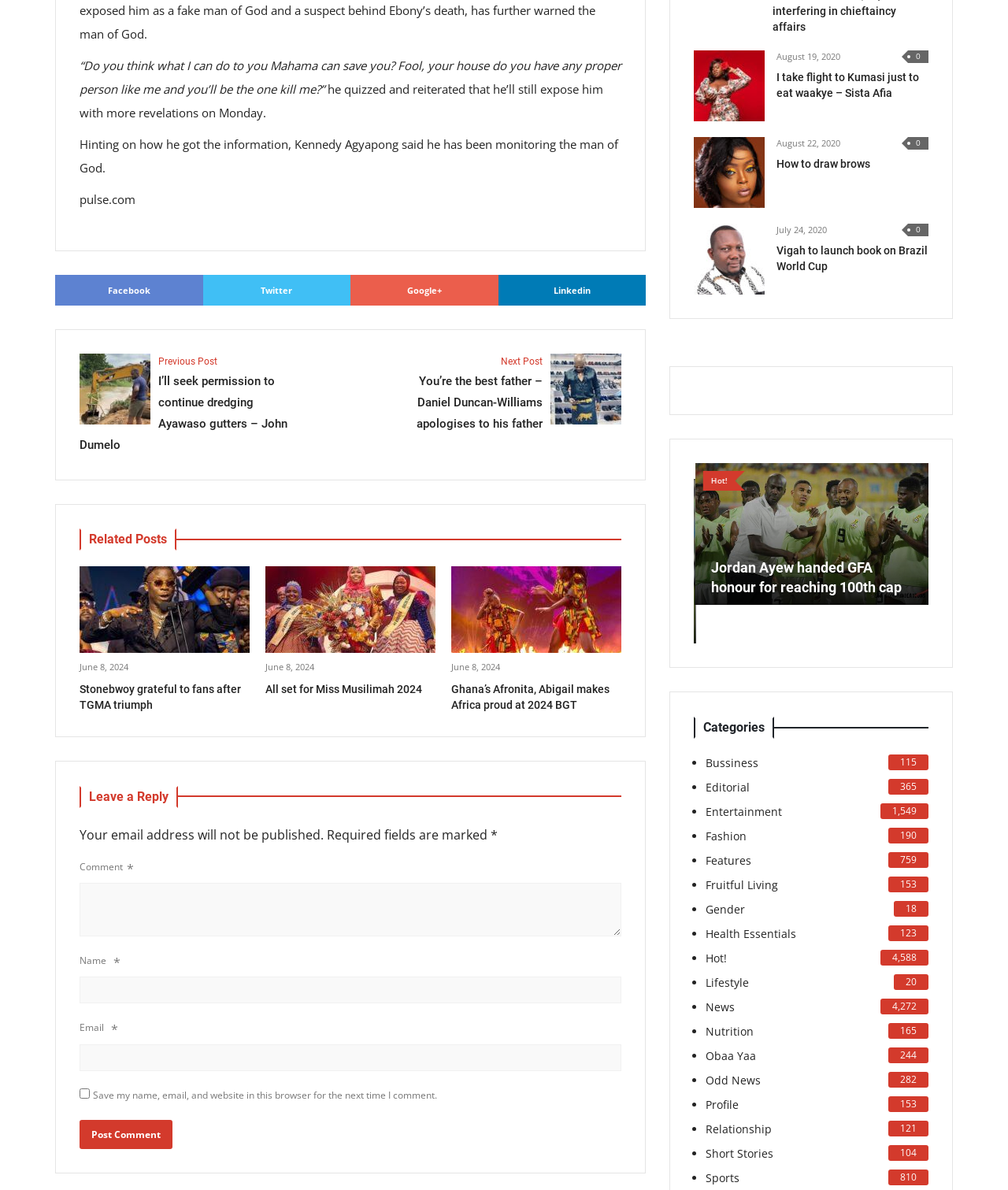What is the topic of the article?
Using the image provided, answer with just one word or phrase.

Kennedy Agyapong